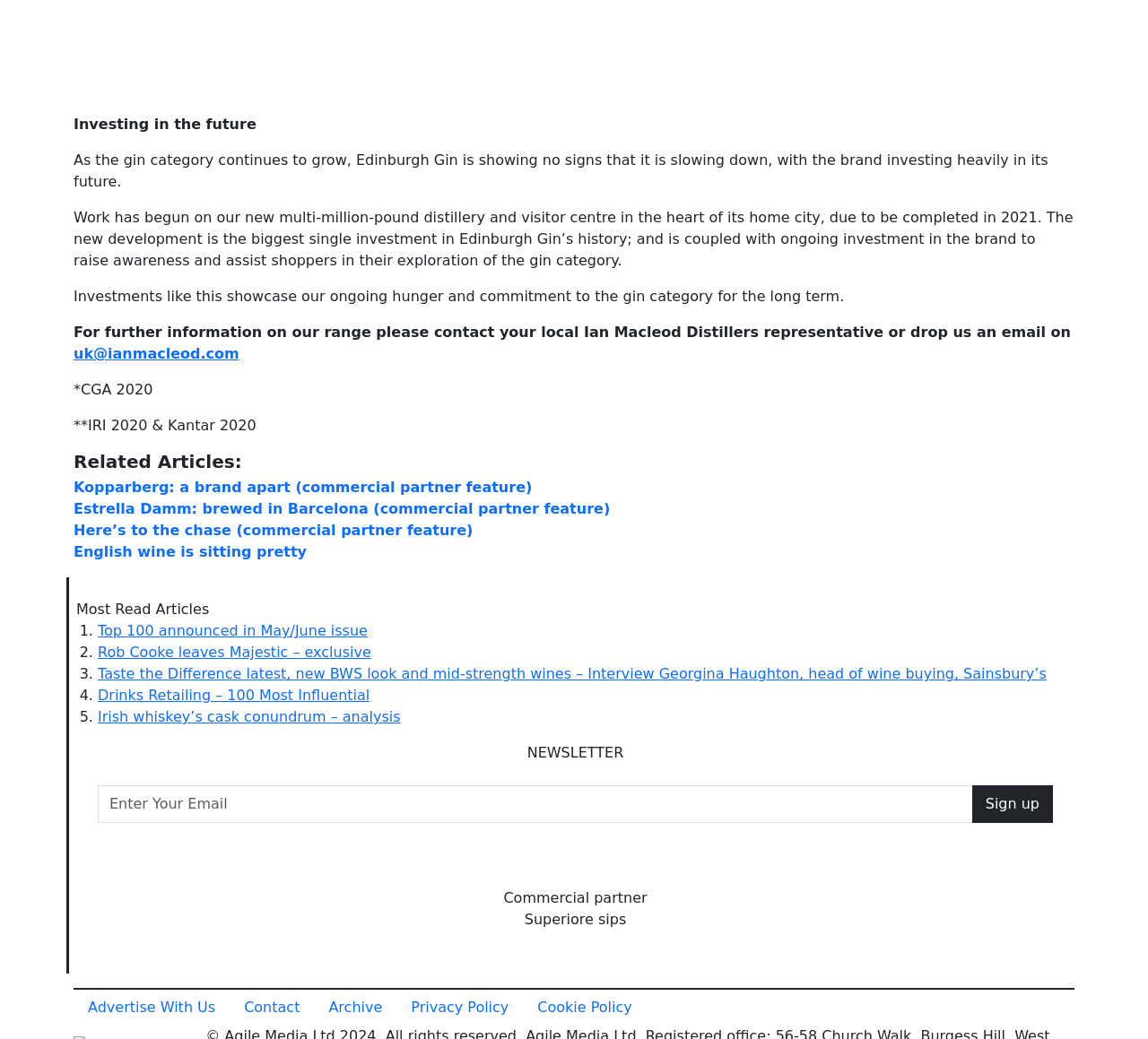What are the links at the bottom of the page?
Refer to the image and provide a concise answer in one word or phrase.

Links to other pages